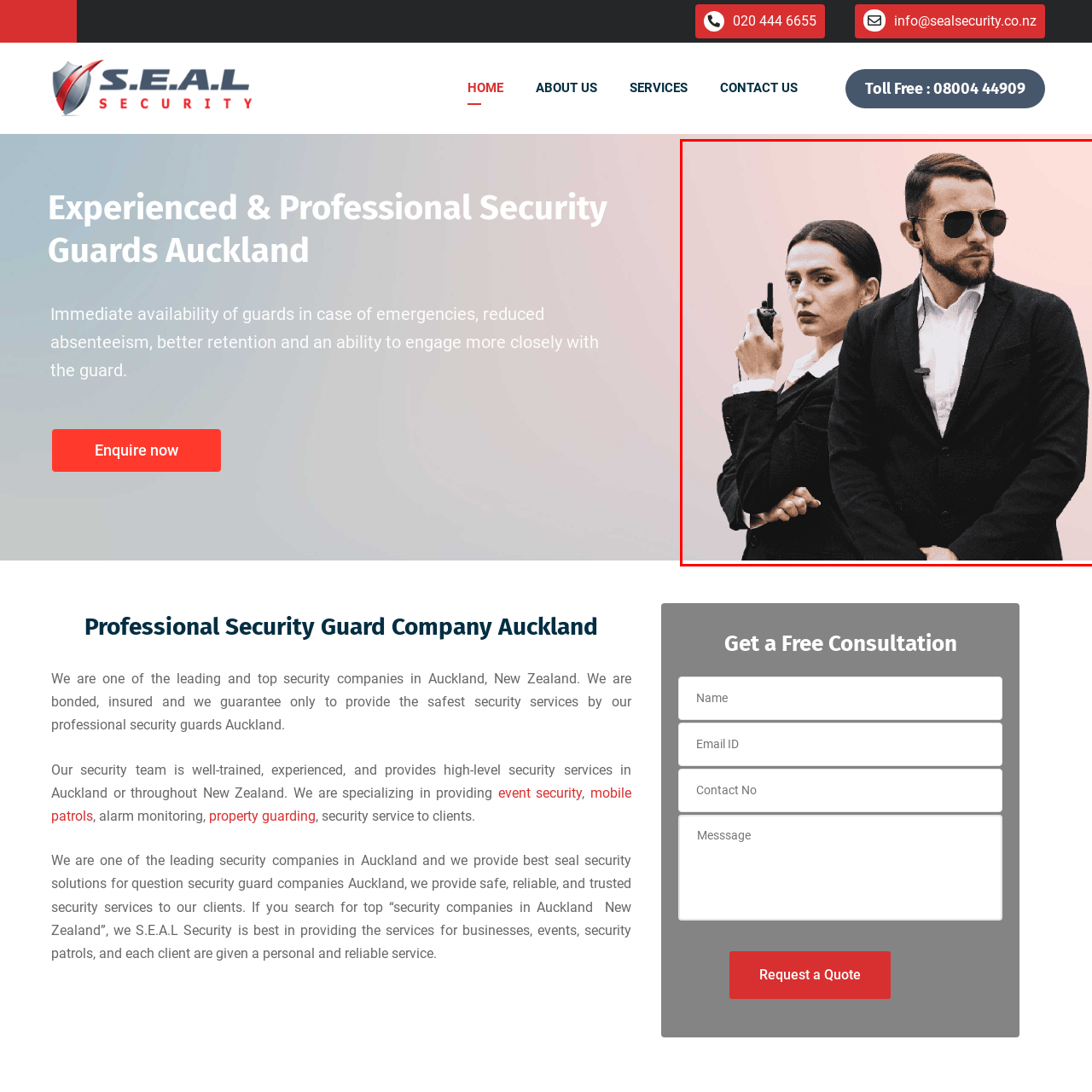Consider the image within the red frame and reply with a brief answer: What is the woman holding?

radio communicator